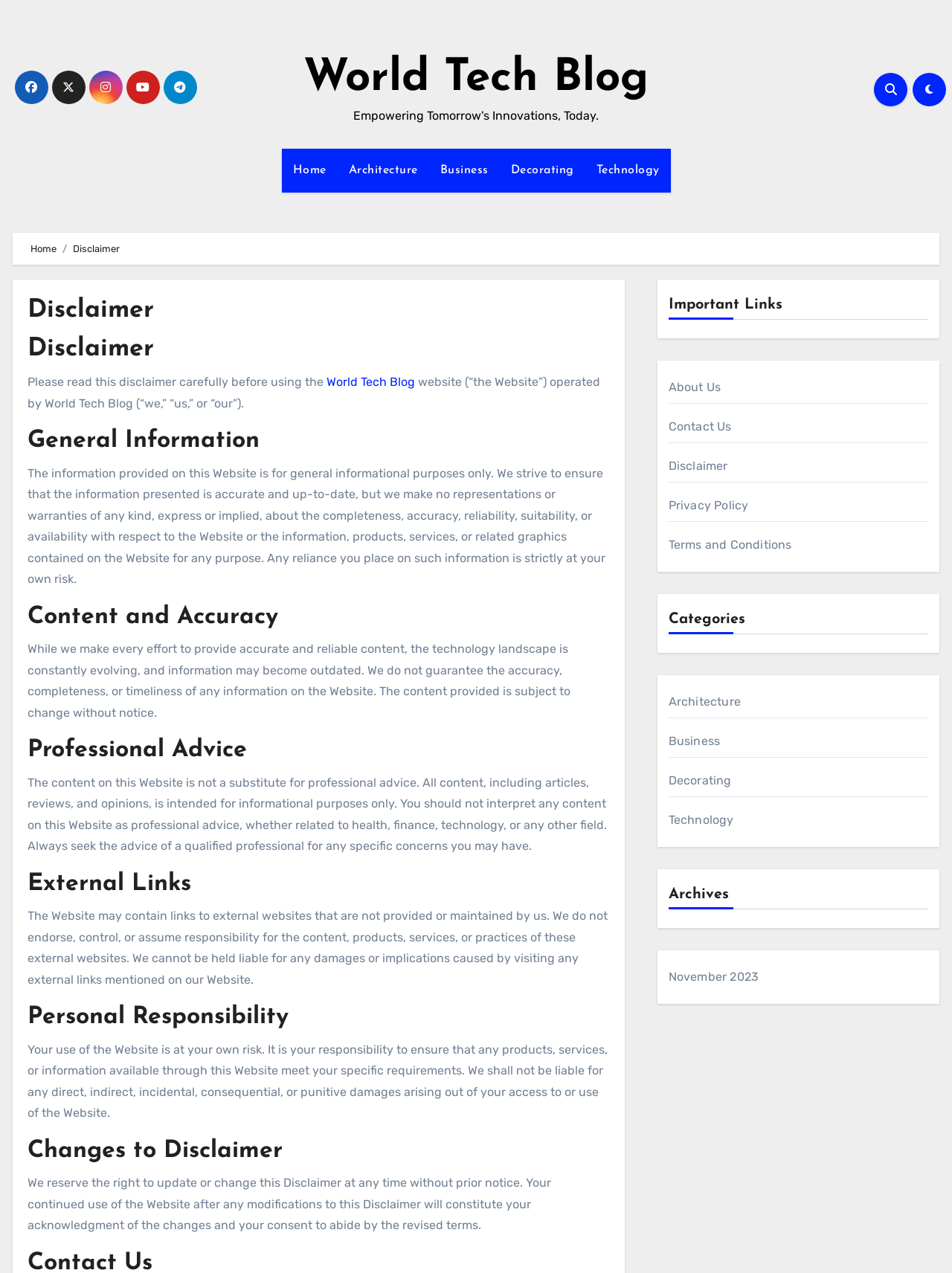Select the bounding box coordinates of the element I need to click to carry out the following instruction: "Read the Disclaimer".

[0.343, 0.295, 0.436, 0.306]